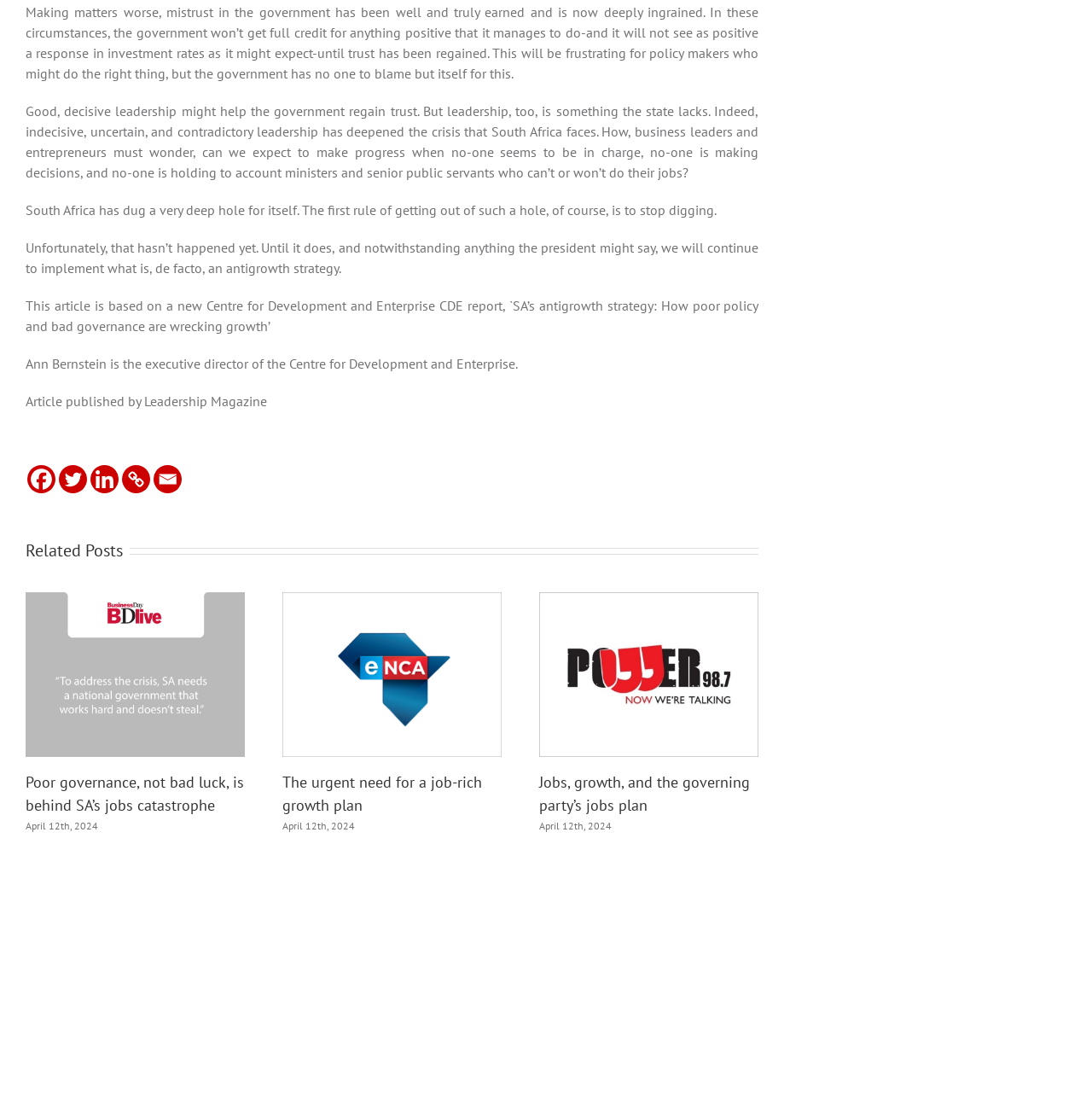Locate the bounding box coordinates of the area where you should click to accomplish the instruction: "Copy link".

[0.112, 0.423, 0.138, 0.448]